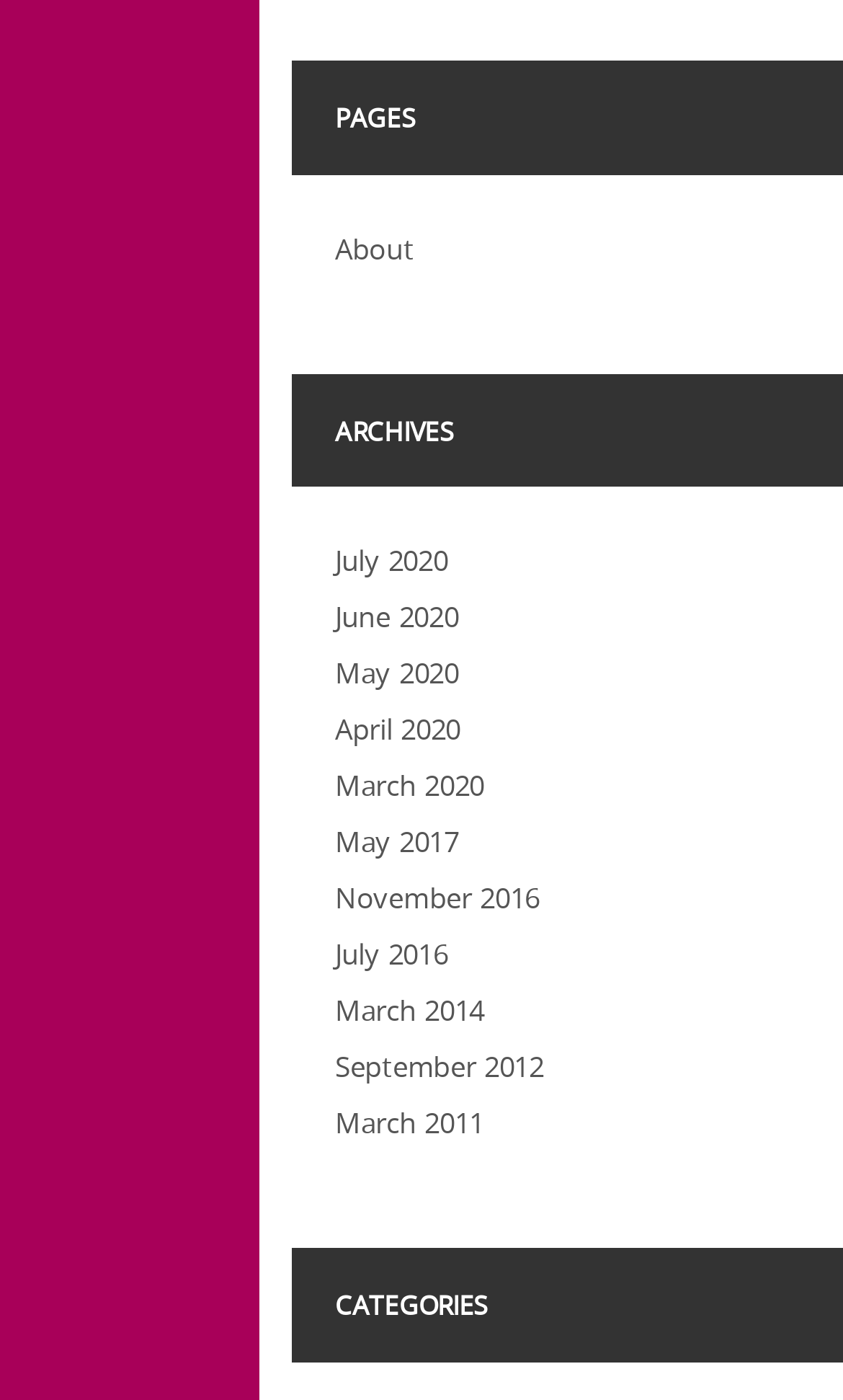Using the webpage screenshot, locate the HTML element that fits the following description and provide its bounding box: "parent_node: Skip to navigation".

None